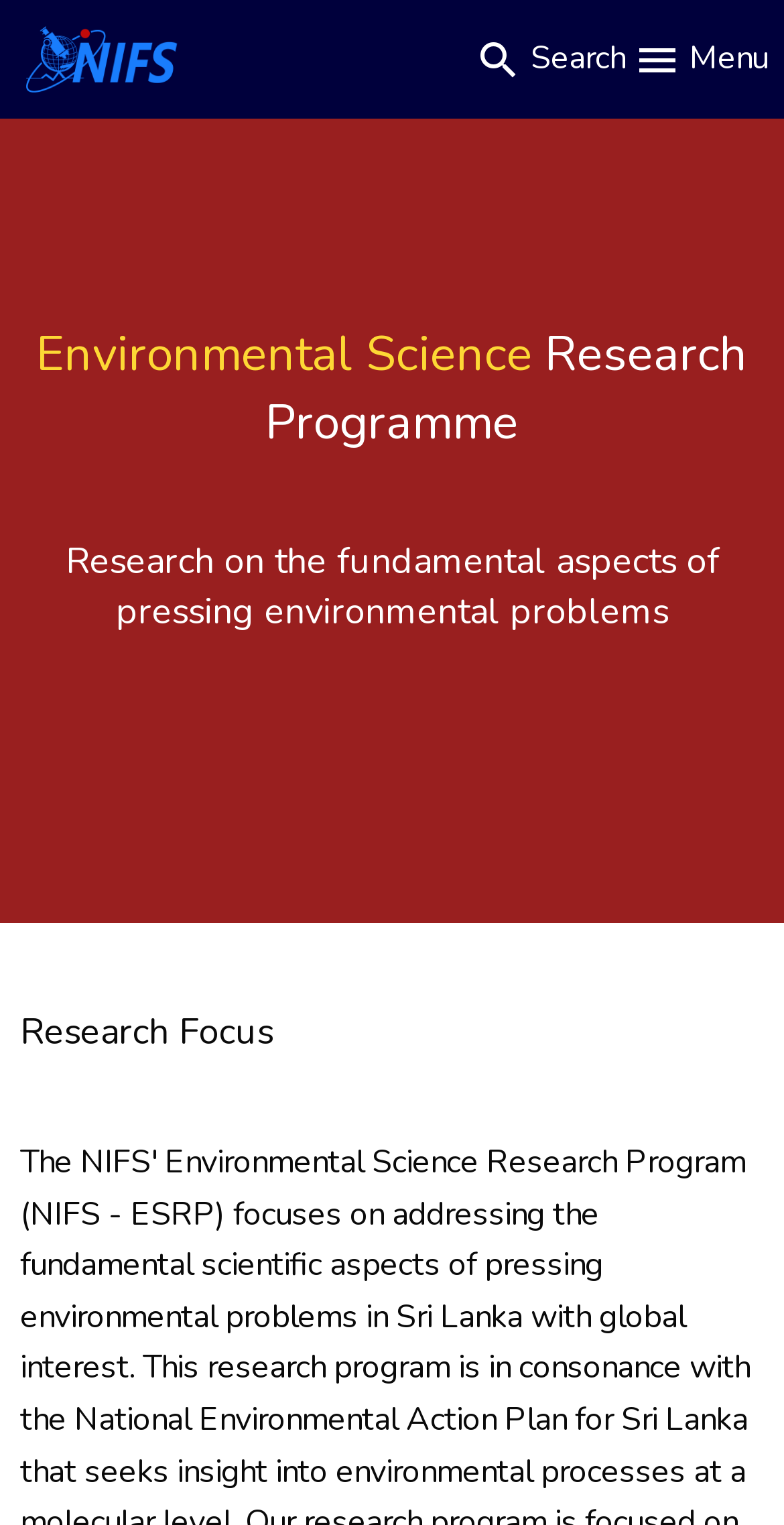From the webpage screenshot, predict the bounding box of the UI element that matches this description: "menu Menu".

[0.808, 0.024, 0.979, 0.055]